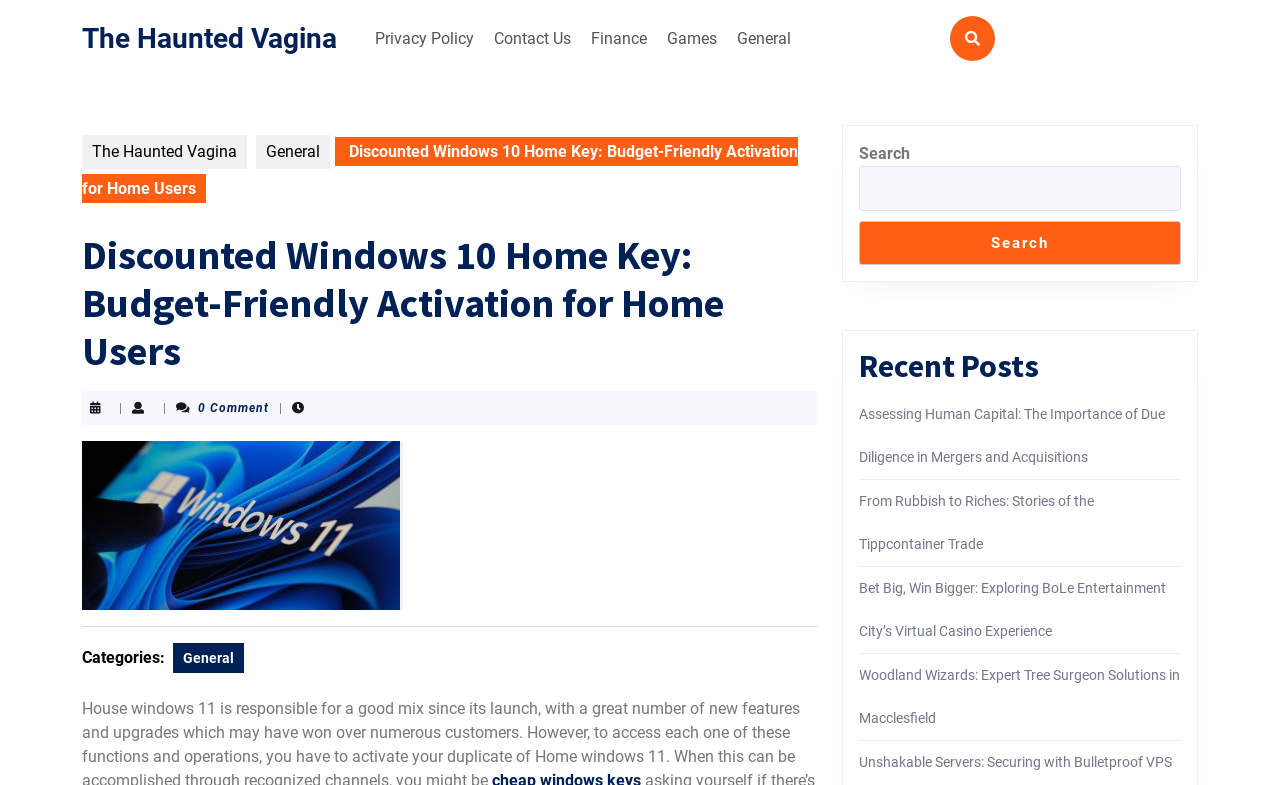Provide the bounding box coordinates of the HTML element this sentence describes: "parent_node: Search name="s"". The bounding box coordinates consist of four float numbers between 0 and 1, i.e., [left, top, right, bottom].

[0.671, 0.211, 0.923, 0.268]